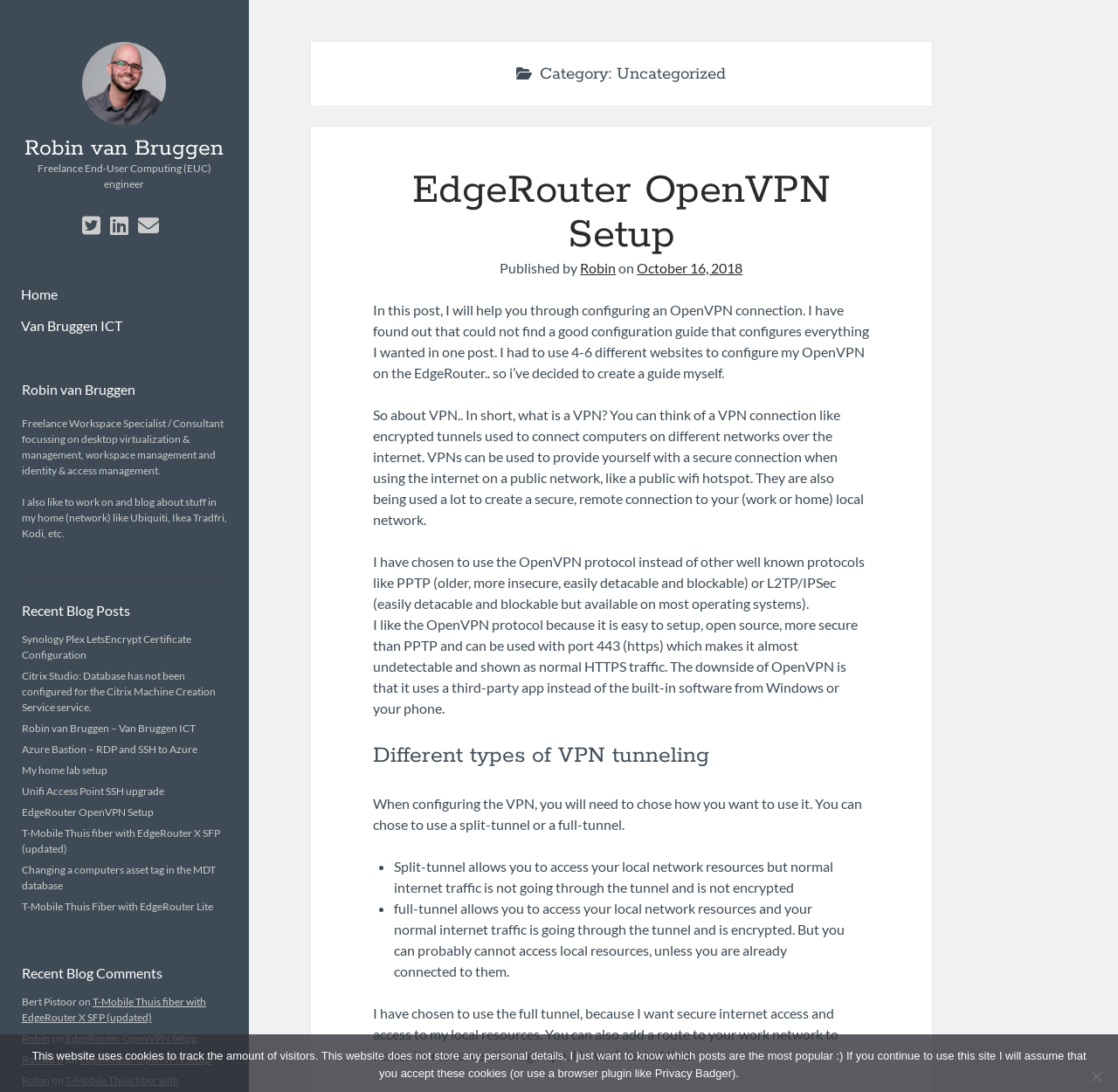Describe in detail what you see on the webpage.

This webpage is a personal blog belonging to Robin van Bruggen, a freelance End-User Computing (EUC) engineer. At the top, there is a navigation menu with links to "Home" and "Van Bruggen ICT". Below this menu, there is a sidebar with a heading "Sidebar" and a subheading "Robin van Bruggen". The sidebar contains a brief description of the blog owner, mentioning his profession and interests.

To the right of the sidebar, there is a section with a heading "Recent Blog Posts" that lists several blog post titles, each with a link to the corresponding post. The blog post titles include "Synology Plex LetsEncrypt Certificate Configuration", "Citrix Studio: Database has not been configured for the Citrix Machine Creation Service service", and "Azure Bastion – RDP and SSH to Azure", among others.

Below the "Recent Blog Posts" section, there is a section with a heading "Recent Blog Comments" that lists several comments, each with a link to the corresponding blog post. The comments are from various users, including "Bert Pistoor", "Robin", and "Ronald B".

Further down the page, there is a section with a heading "Category: Uncategorized" that contains a single blog post titled "EdgeRouter OpenVPN Setup". This blog post has a brief introduction to VPNs and OpenVPN, followed by a detailed guide on configuring an OpenVPN connection on an EdgeRouter. The post includes several paragraphs of text, as well as a section on "Different types of VPN tunneling" that explains the differences between split-tunnel and full-tunnel VPN configurations.

At the very bottom of the page, there is a notice about the website using cookies to track visitor numbers, along with a "Decline" button to opt out of cookie tracking.